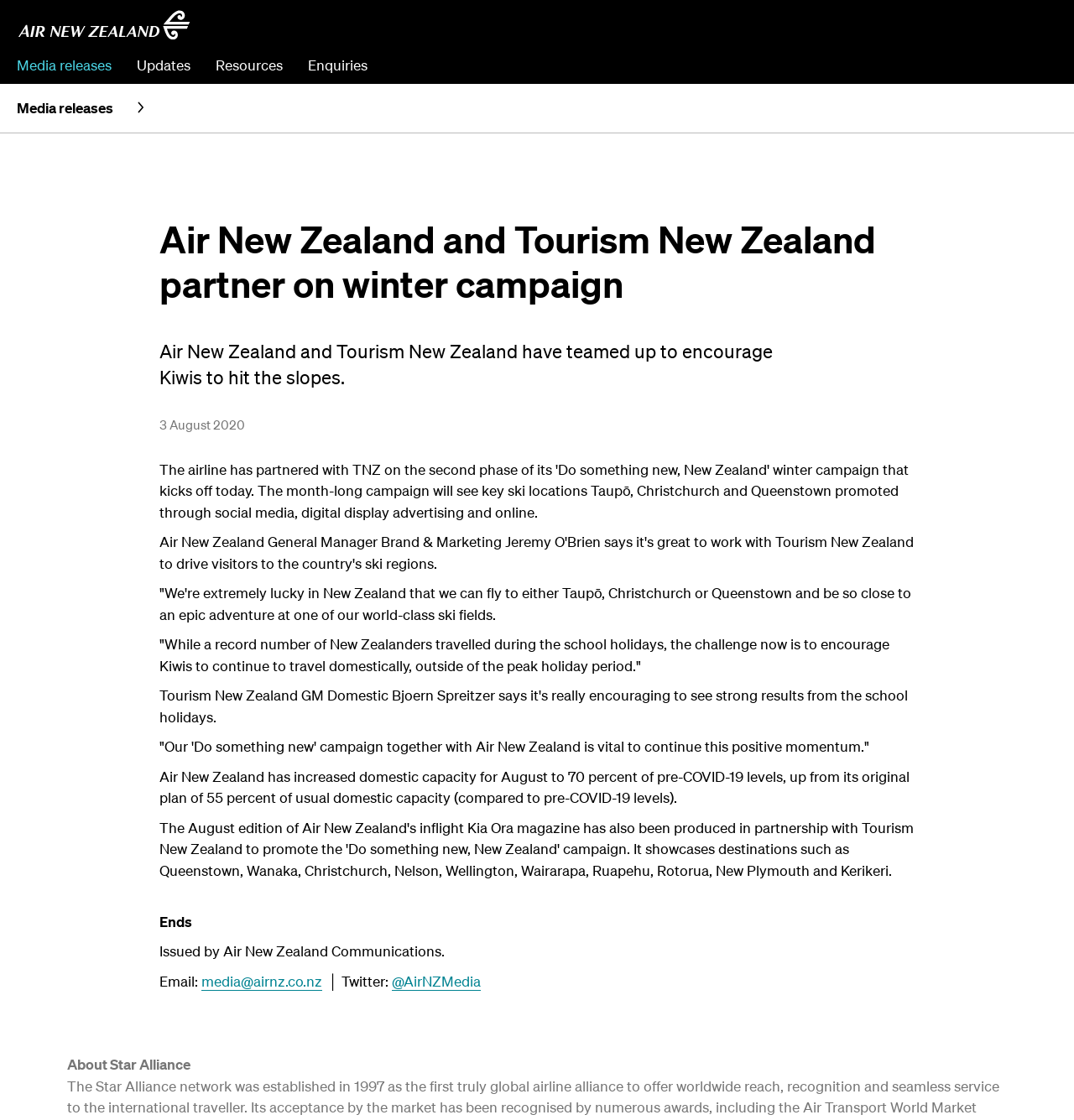Please locate the bounding box coordinates of the element that needs to be clicked to achieve the following instruction: "Follow on Twitter". The coordinates should be four float numbers between 0 and 1, i.e., [left, top, right, bottom].

[0.365, 0.868, 0.447, 0.885]